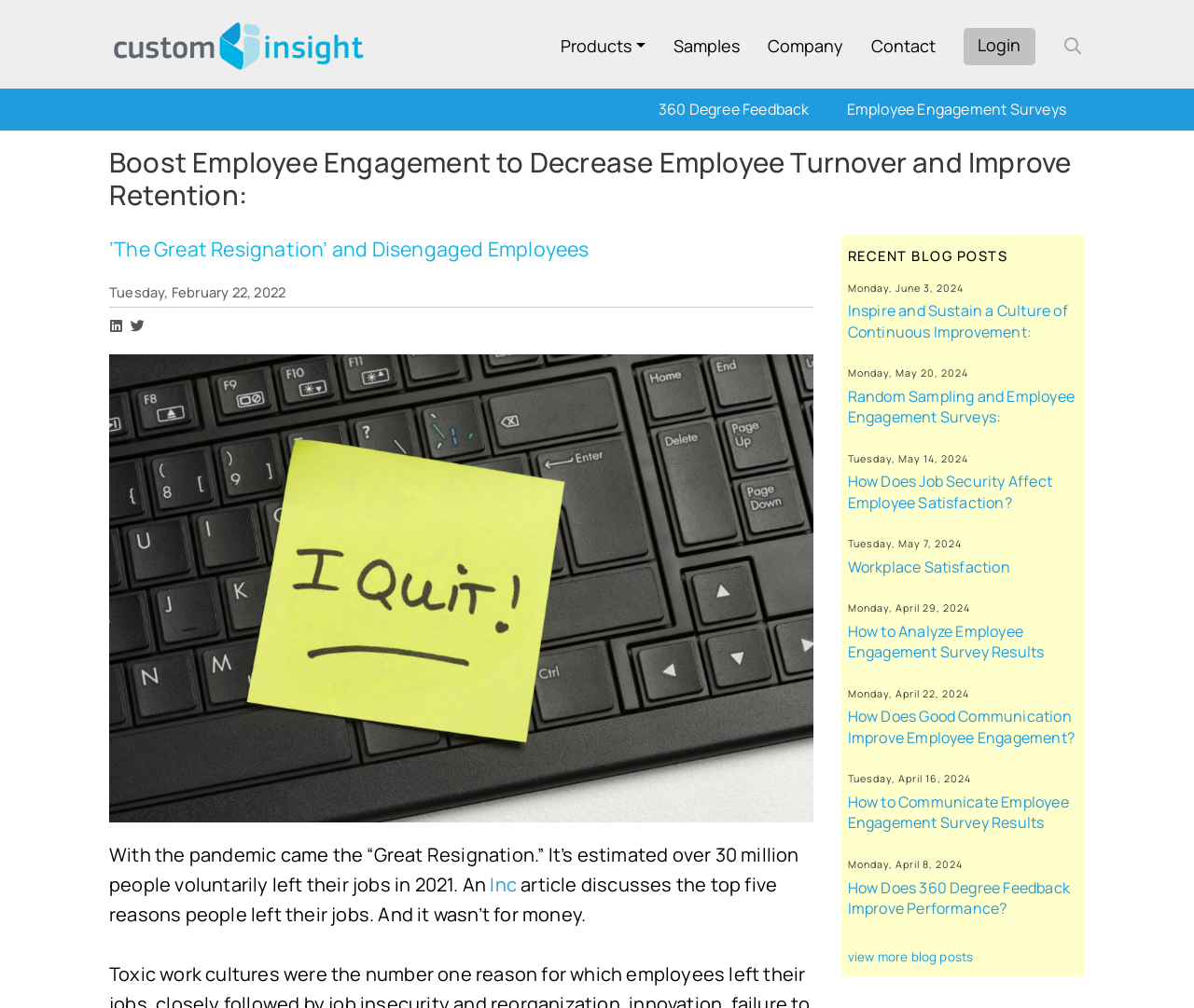Reply to the question below using a single word or brief phrase:
What is the company name mentioned in the top navigation bar?

custominsight